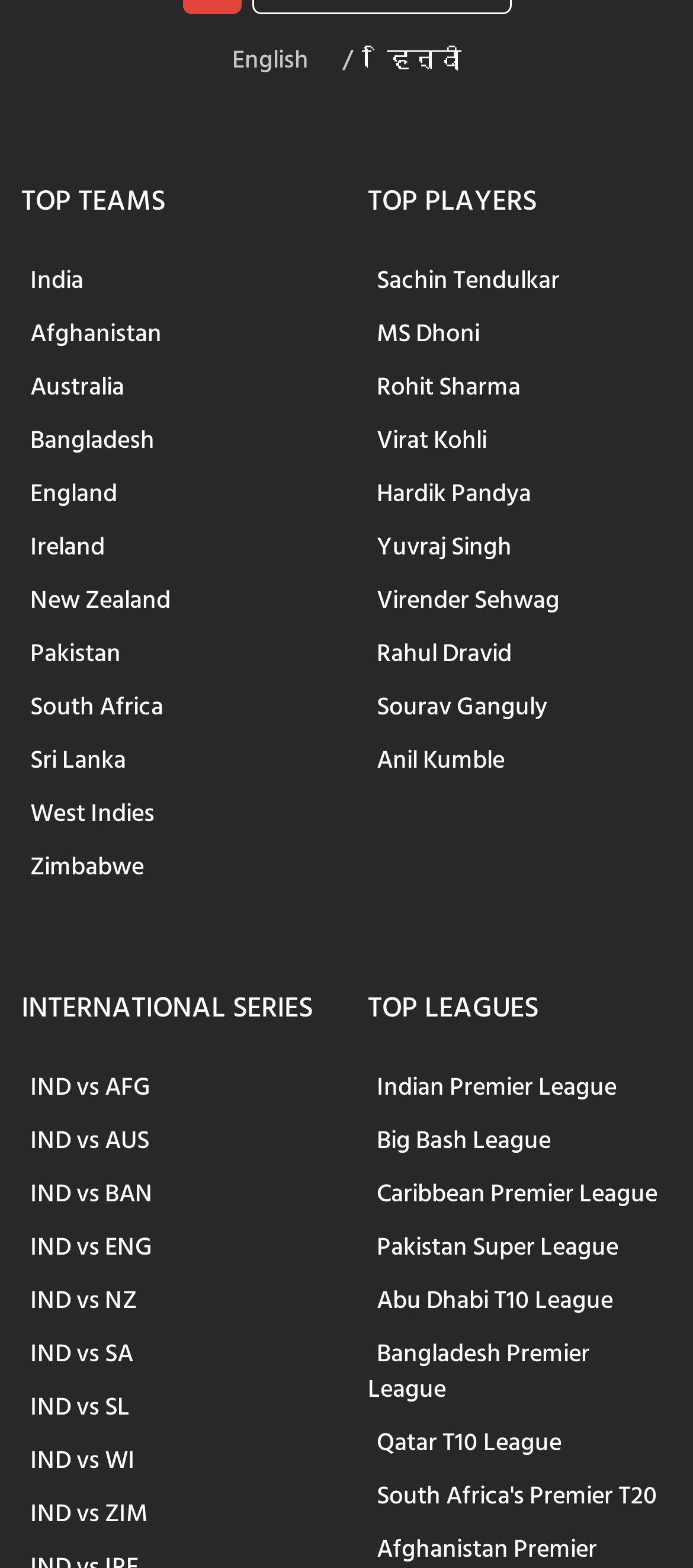How many international series are listed?
Refer to the image and give a detailed answer to the question.

Under the 'INTERNATIONAL SERIES' heading, there are 9 international series listed, including IND vs AFG, IND vs AUS, IND vs BAN, IND vs ENG, IND vs NZ, IND vs SA, IND vs SL, IND vs WI, and IND vs ZIM.